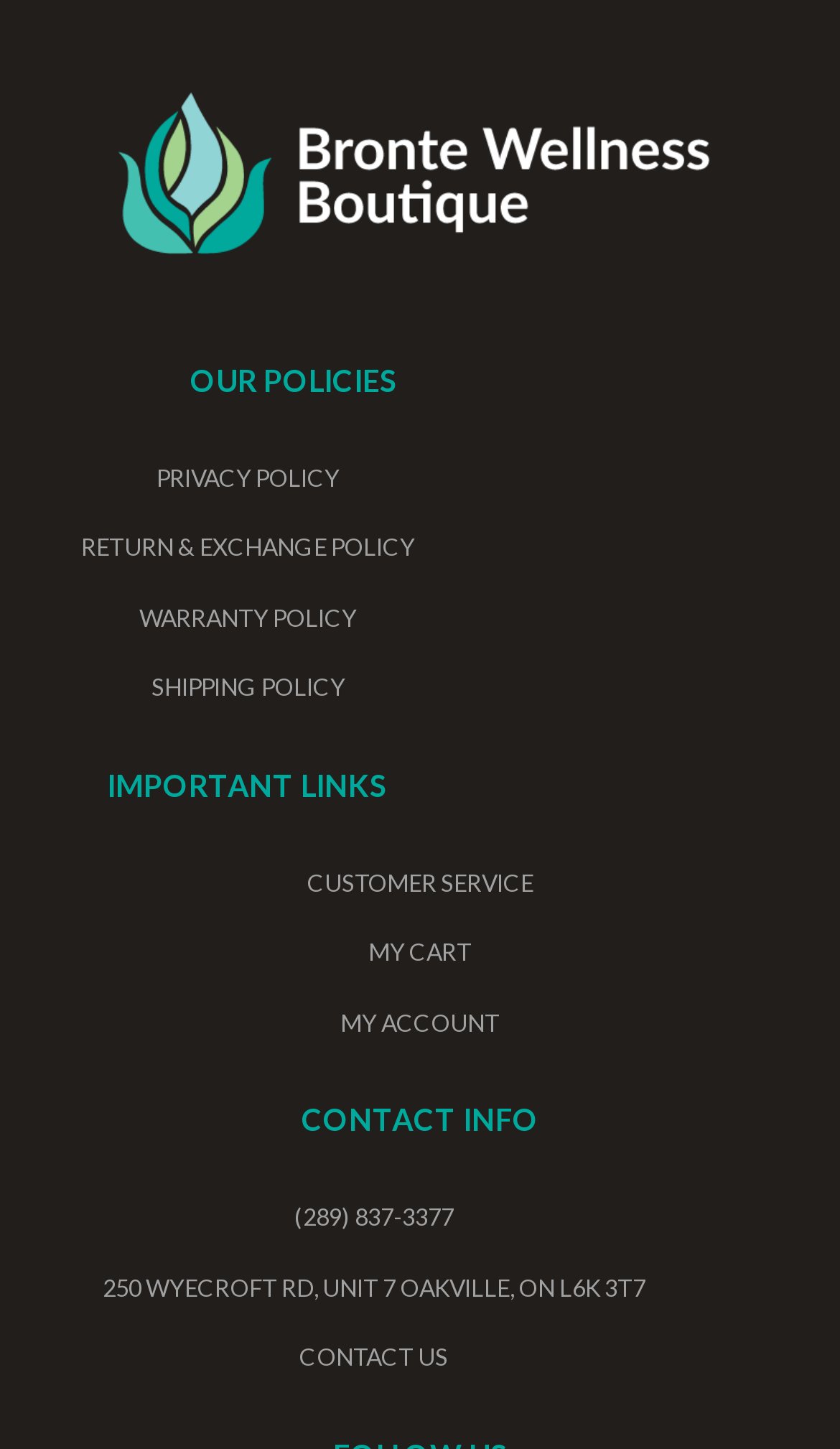Extract the bounding box for the UI element that matches this description: "REEF".

None